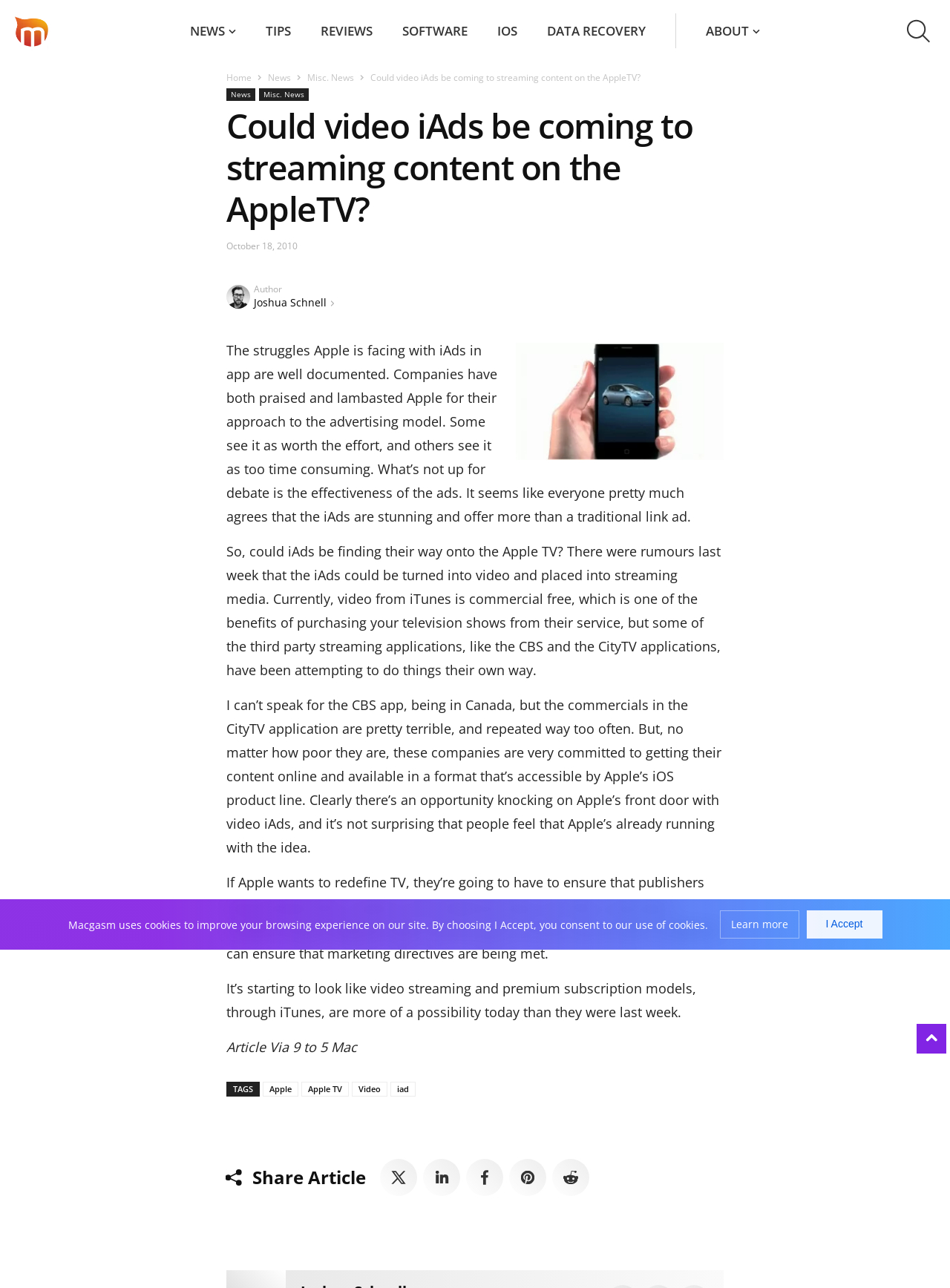Please indicate the bounding box coordinates of the element's region to be clicked to achieve the instruction: "Search macgasm.net". Provide the coordinates as four float numbers between 0 and 1, i.e., [left, top, right, bottom].

[0.281, 0.013, 0.688, 0.036]